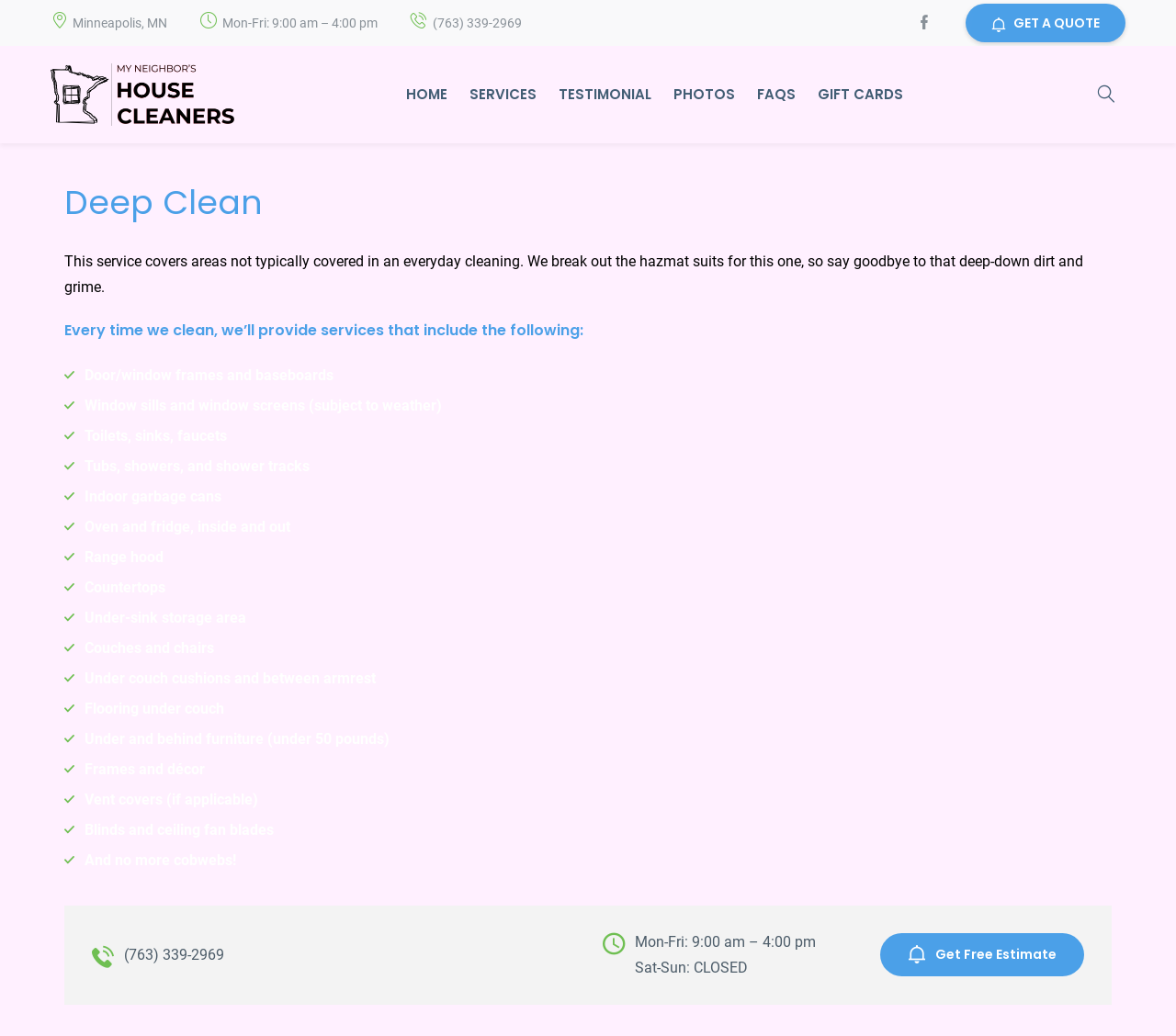Please identify the bounding box coordinates for the region that you need to click to follow this instruction: "Click the GET A QUOTE button".

[0.821, 0.004, 0.957, 0.041]